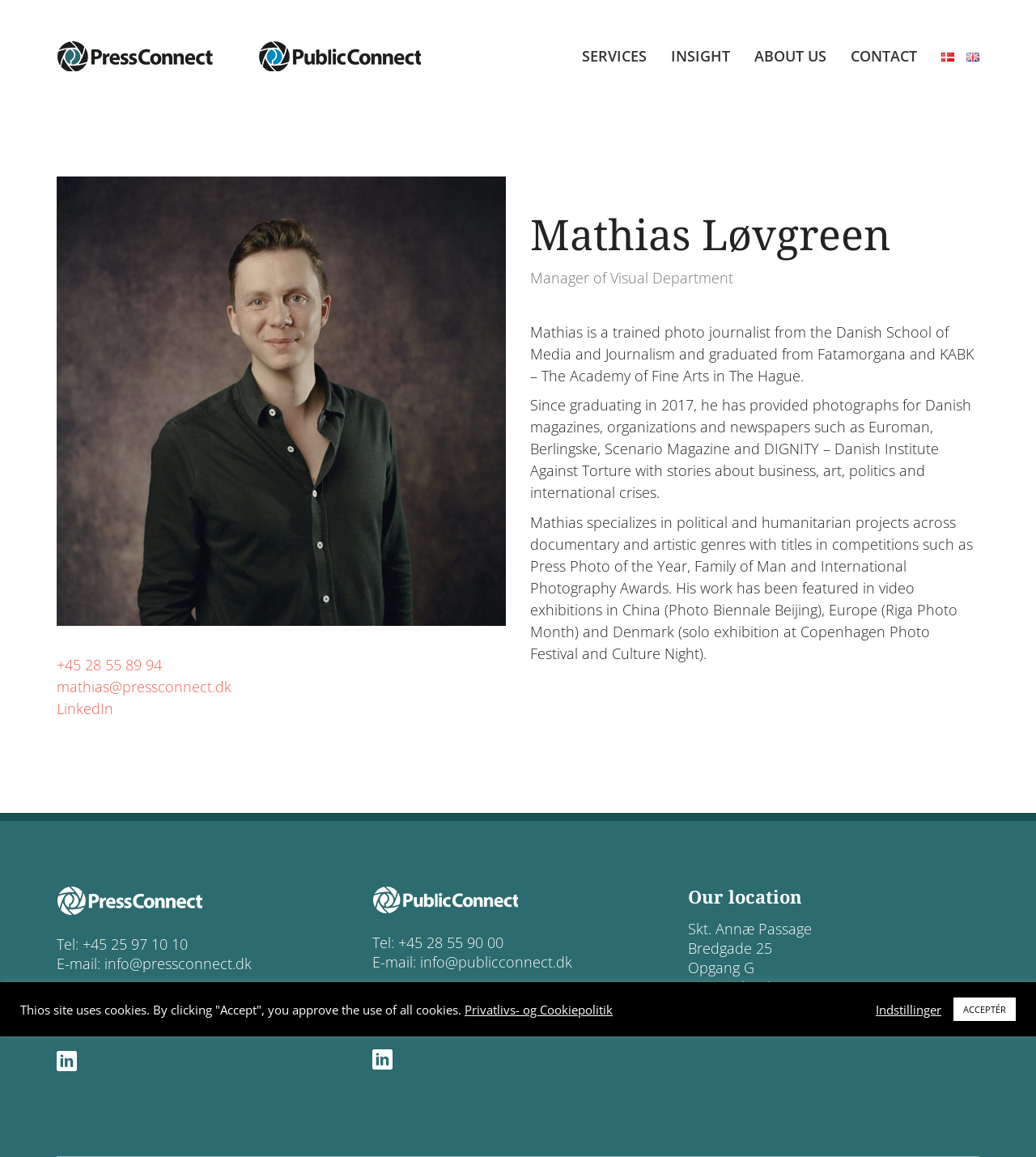Please identify the bounding box coordinates of the element I should click to complete this instruction: 'View Mathias' LinkedIn profile'. The coordinates should be given as four float numbers between 0 and 1, like this: [left, top, right, bottom].

[0.055, 0.604, 0.109, 0.621]